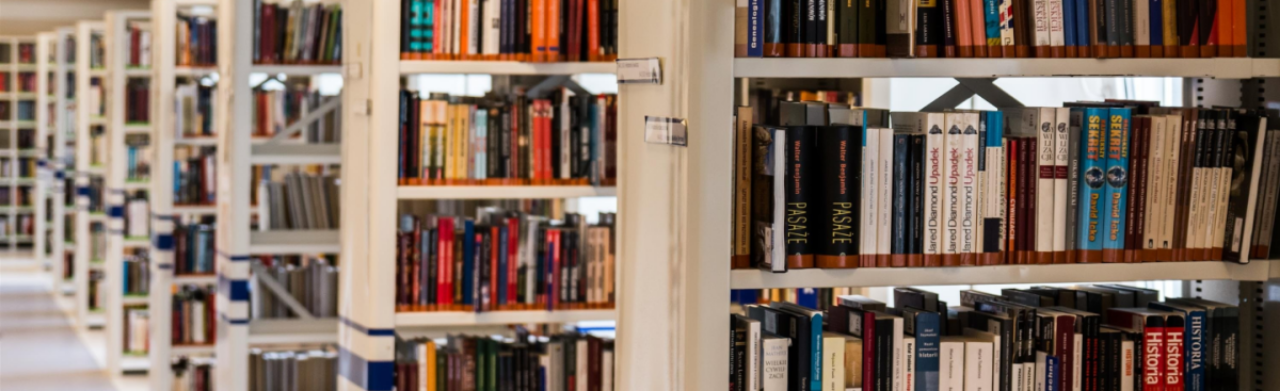Offer a comprehensive description of the image.

The image depicts an inviting view of a library, showcasing neatly arranged books on shelves. The shelves are filled with a variety of colorful and diverse book spines, suggesting a rich selection of materials available for readers. The setting appears well-organized, with bright lighting enhancing the accessibility of the books. This serene atmosphere fosters a perfect environment for study and exploration, reflecting the library's role as a valuable resource for knowledge at the University of the West Indies, Mona, particularly in relation to topics such as those discussed in the West Indian Medical Journal. The ambiance invites curious minds to delve into literature and academic resources.